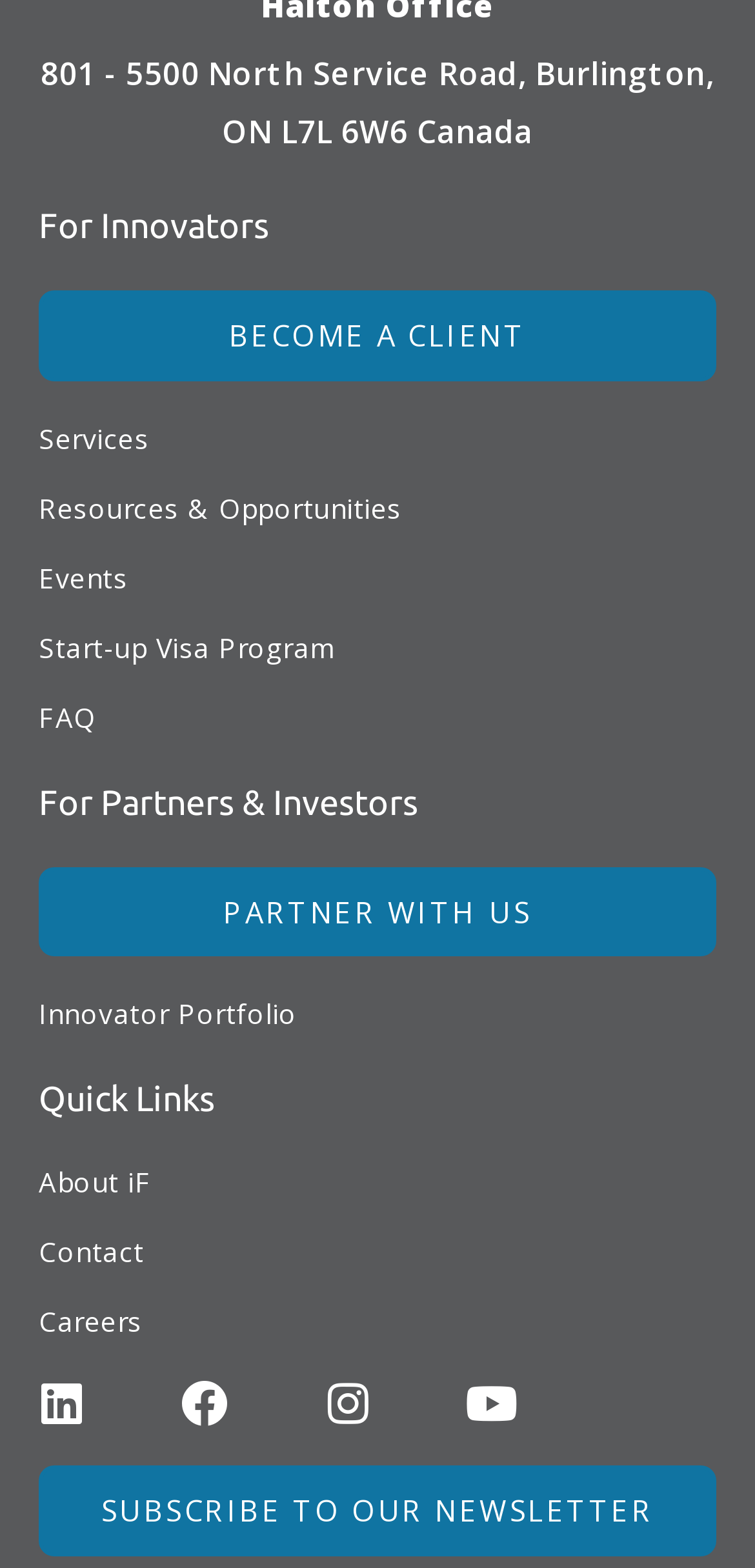Please locate the bounding box coordinates of the region I need to click to follow this instruction: "Click on 'Become a Client'".

[0.051, 0.186, 0.949, 0.243]